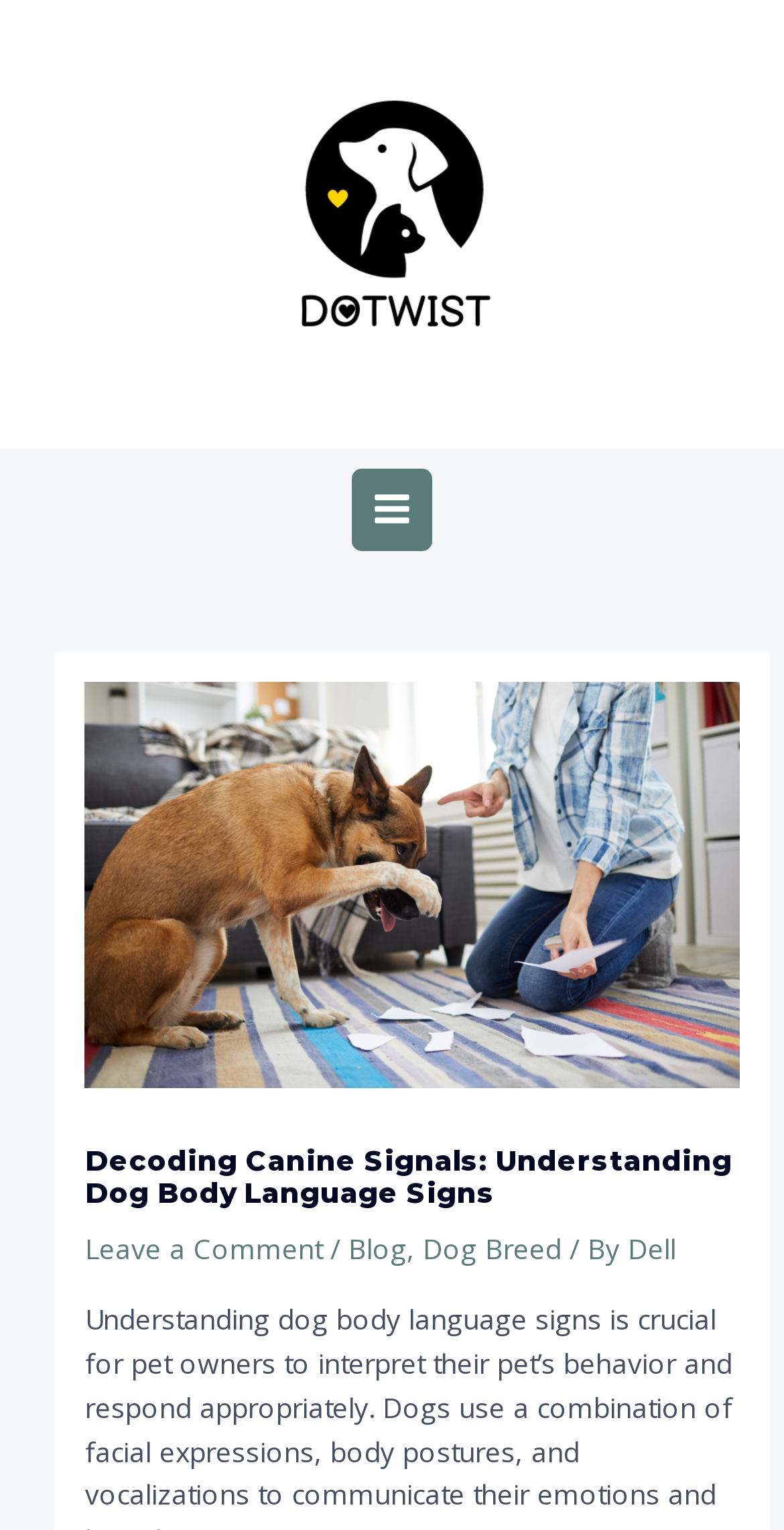Please answer the following question using a single word or phrase: What is the logo above the 'MAIN MENU' button?

Dogtwist